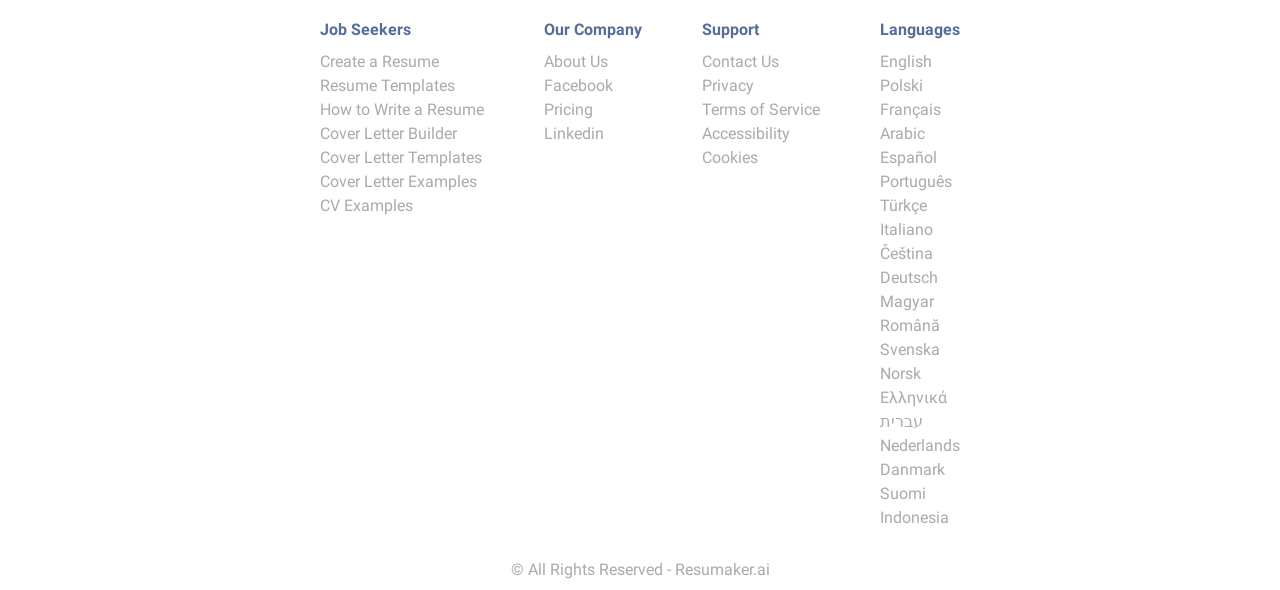Answer the following query concisely with a single word or phrase:
What is the last language option?

Danmark